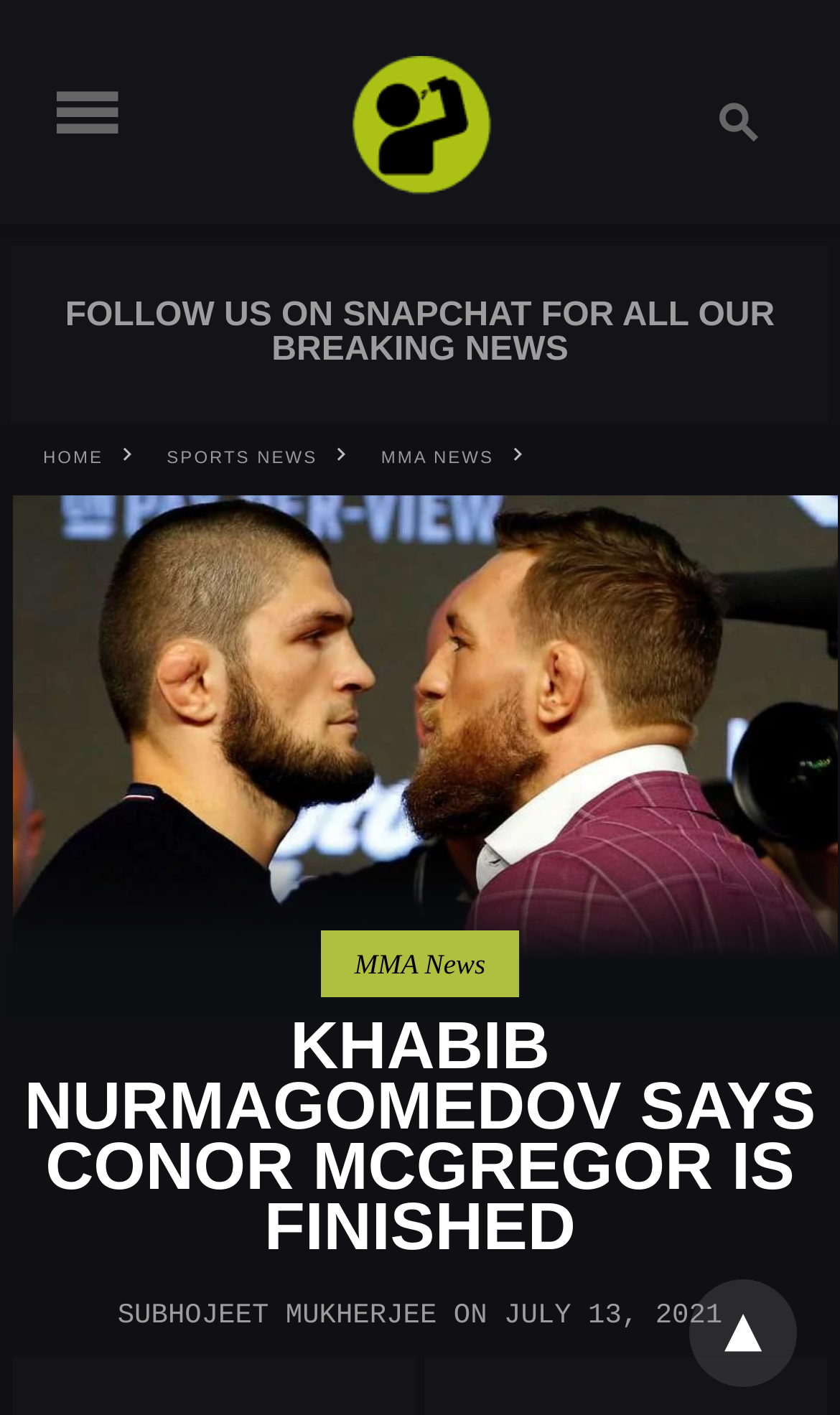Specify the bounding box coordinates of the element's area that should be clicked to execute the given instruction: "Follow on Snapchat". The coordinates should be four float numbers between 0 and 1, i.e., [left, top, right, bottom].

[0.078, 0.21, 0.922, 0.26]